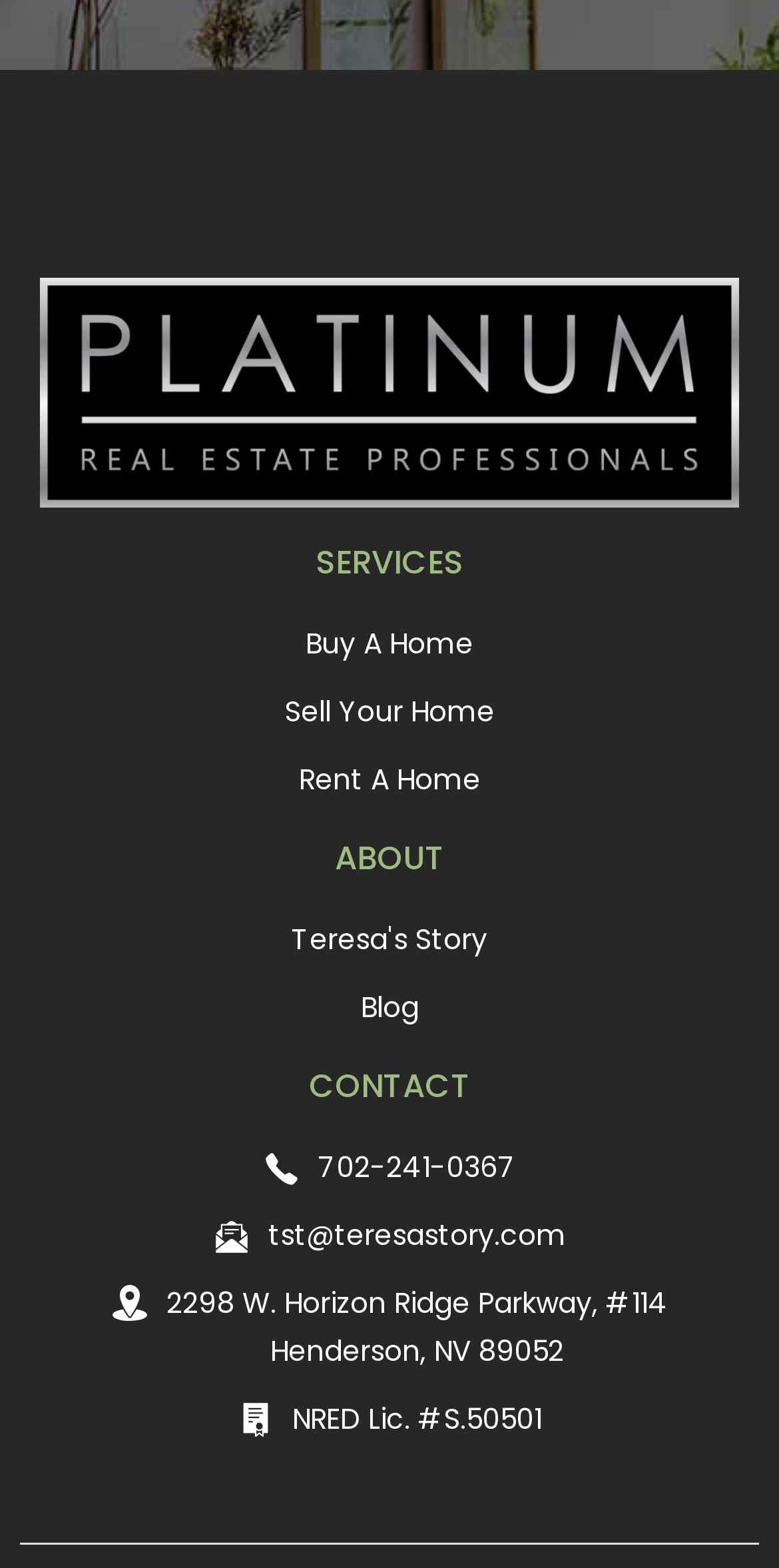How many links are under the 'SERVICES' section?
Based on the image, answer the question with as much detail as possible.

The 'SERVICES' section is located at [0.405, 0.344, 0.595, 0.373] and has three links underneath it, which are 'Buy A Home', 'Sell Your Home', and 'Rent A Home'. These links have bounding box coordinates of [0.051, 0.395, 0.949, 0.425], [0.051, 0.438, 0.949, 0.469], and [0.051, 0.482, 0.949, 0.512] respectively.